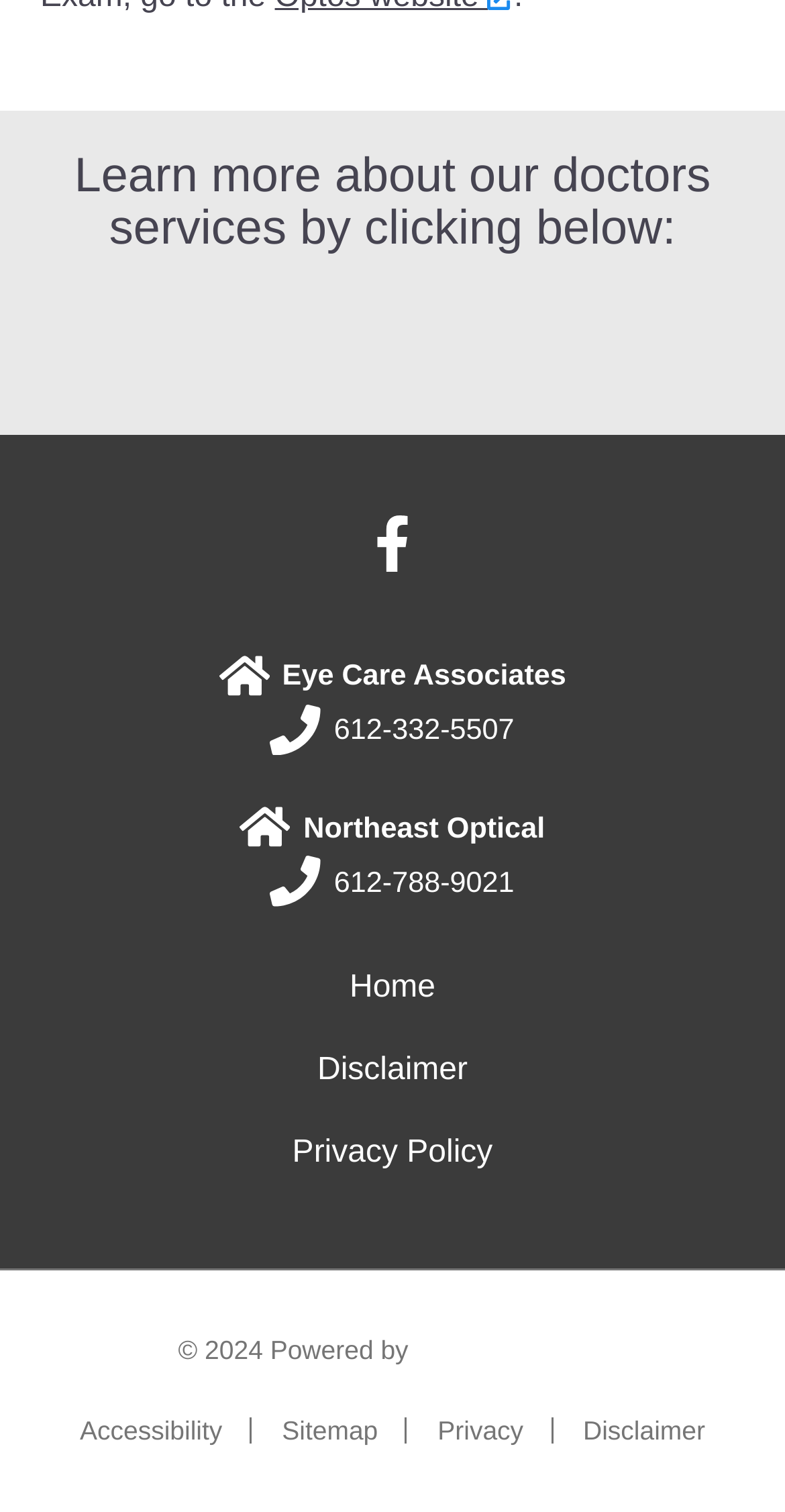Answer the question with a brief word or phrase:
What is the name of the company that powered the website?

EyeCarePro